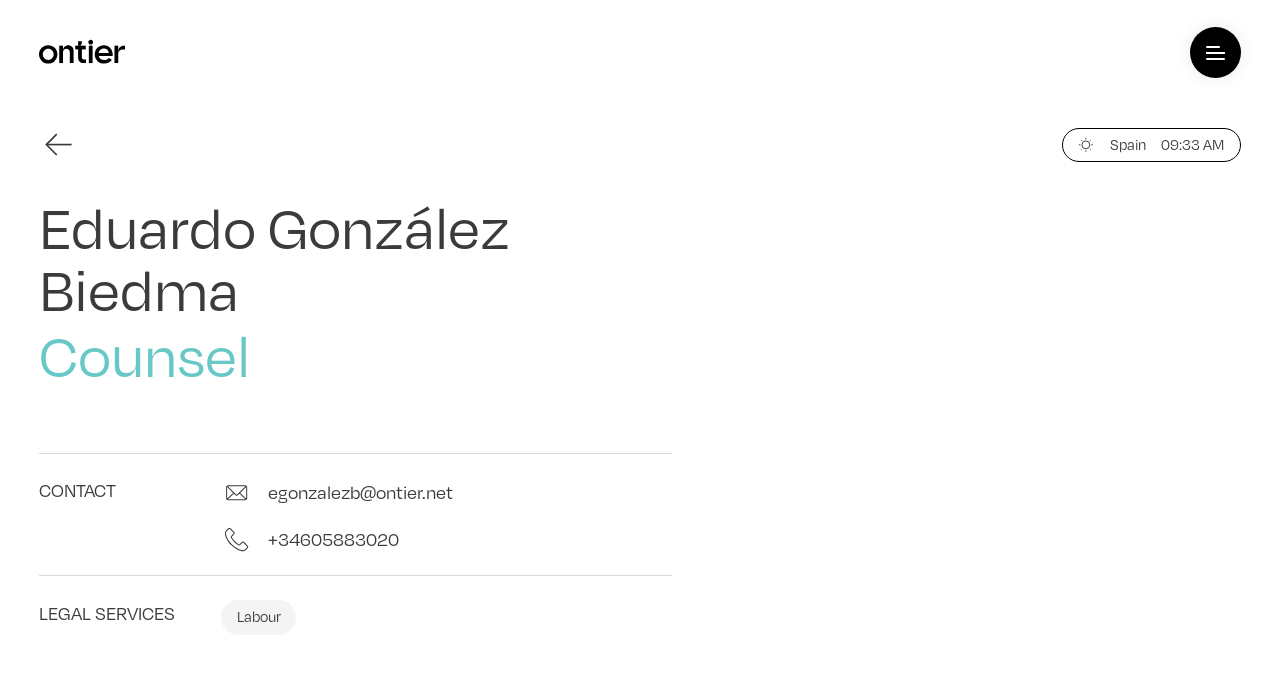What is the country where Eduardo González Biedma is located?
Could you answer the question in a detailed manner, providing as much information as possible?

I found a static text 'Spain' on the webpage, which suggests that Eduardo González Biedma is located in Spain.